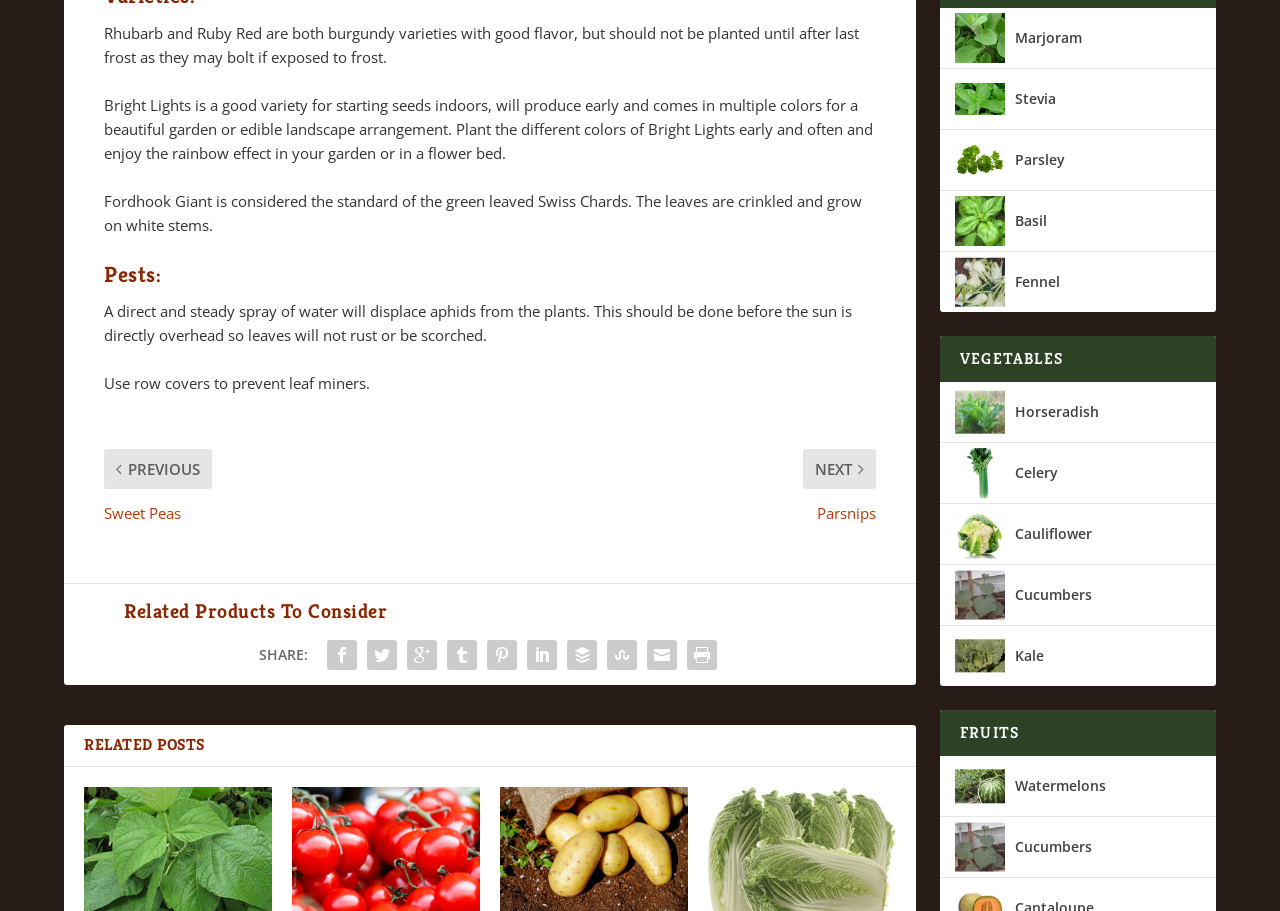Please answer the following question using a single word or phrase: 
What are the burgundy varieties of Rhubarb?

Rhubarb and Ruby Red